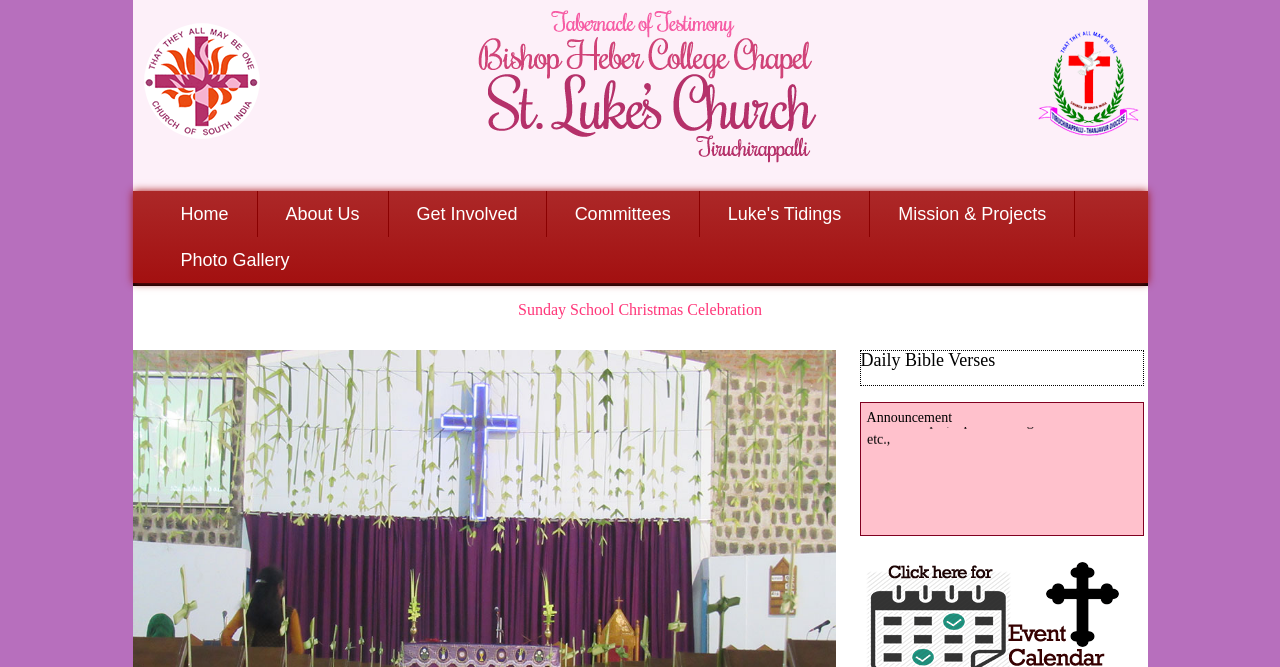Please study the image and answer the question comprehensively:
Where are Sunday School functions available?

I found a static text element on the webpage that mentions the locations where Sunday School functions are available, which are C.E. Hostel Chapel, Open Air Stage Old Auditorium, and possibly other locations.